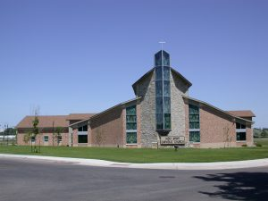Please analyze the image and give a detailed answer to the question:
What is the purpose of the expansive glass windows?

The caption states that the expansive glass windows 'allow natural light to filter into the interior', which implies that their purpose is to bring in natural light and create a warm atmosphere.